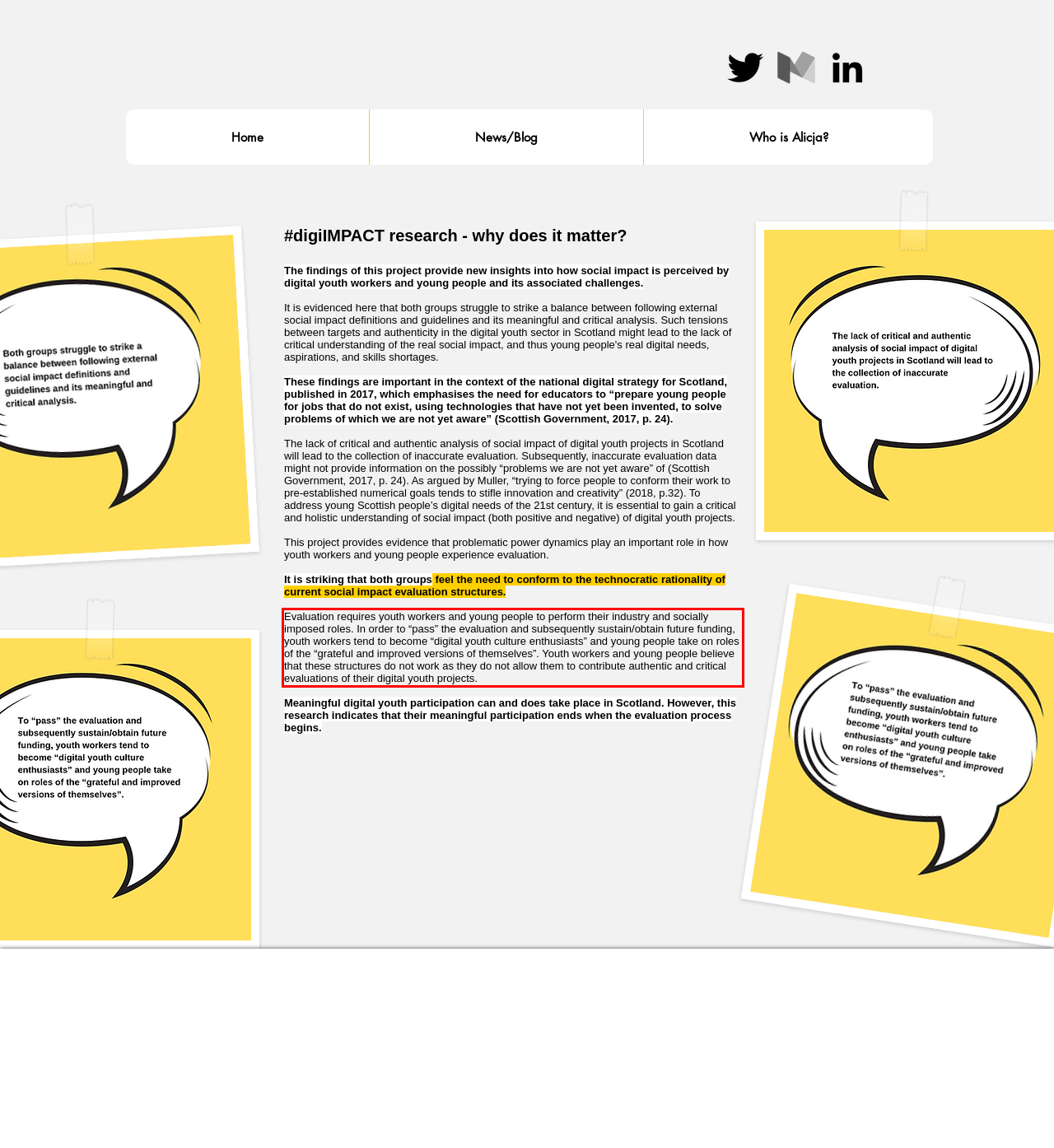Using the provided screenshot of a webpage, recognize and generate the text found within the red rectangle bounding box.

Evaluation requires youth workers and young people to perform their industry and socially imposed roles. In order to “pass” the evaluation and subsequently sustain/obtain future funding, youth workers tend to become “digital youth culture enthusiasts” and young people take on roles of the “grateful and improved versions of themselves”. Youth workers and young people believe that these structures do not work as they do not allow them to contribute authentic and critical evaluations of their digital youth projects.